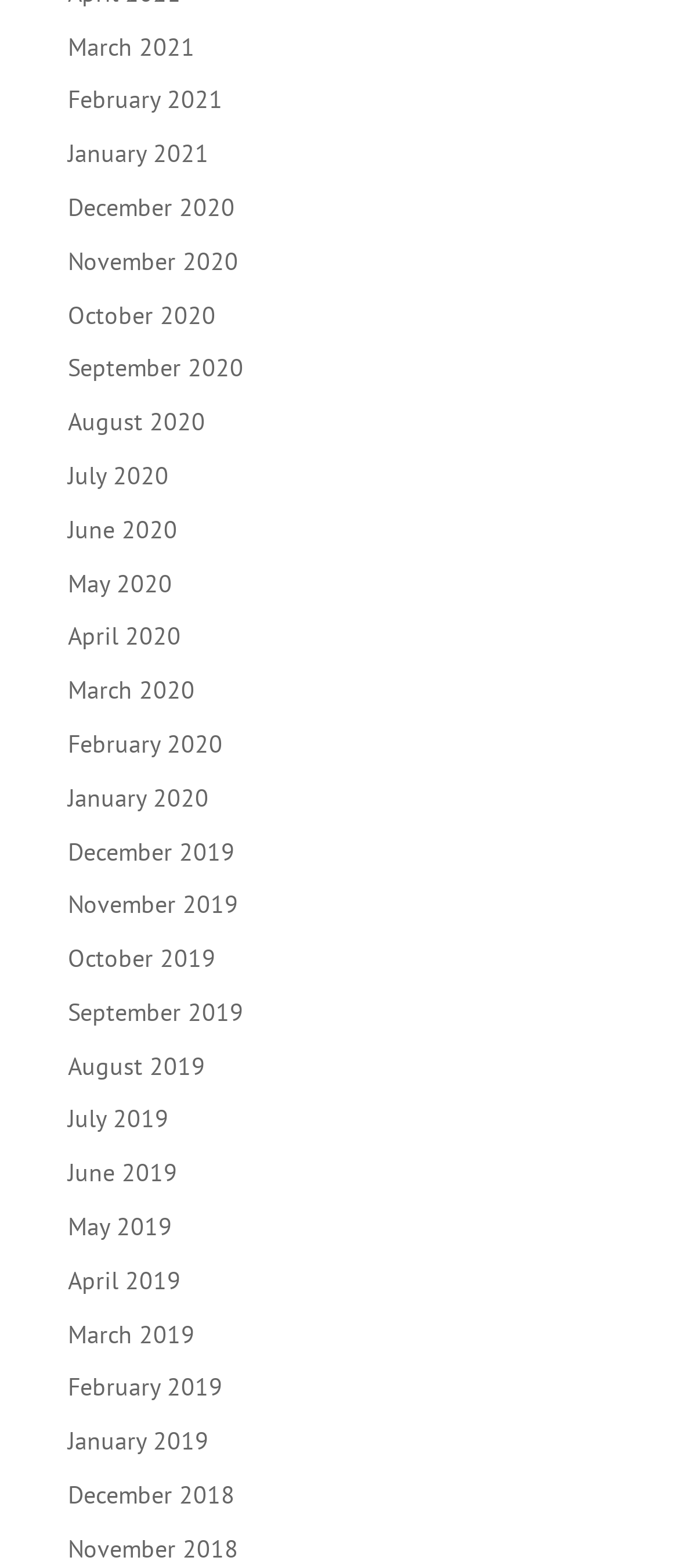How many months are listed in 2020?
Using the image, answer in one word or phrase.

12